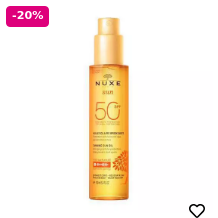Using the image as a reference, answer the following question in as much detail as possible:
What is the current discount on the product?

According to the caption, the product is 'currently available at a 20% discount', which means that the original price of the product has been reduced by 20%.